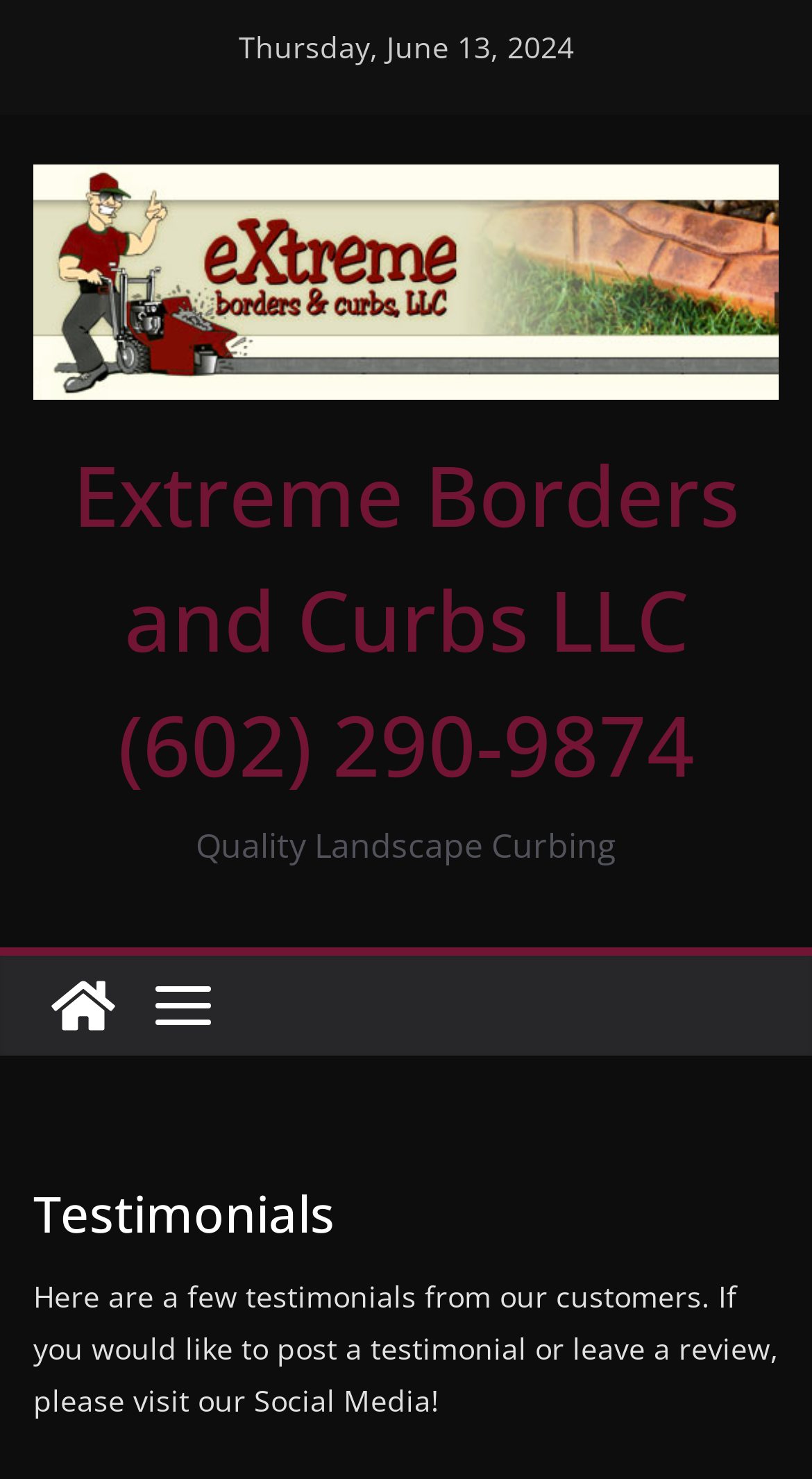What is the purpose of the page?
Using the image provided, answer with just one word or phrase.

Displaying testimonials